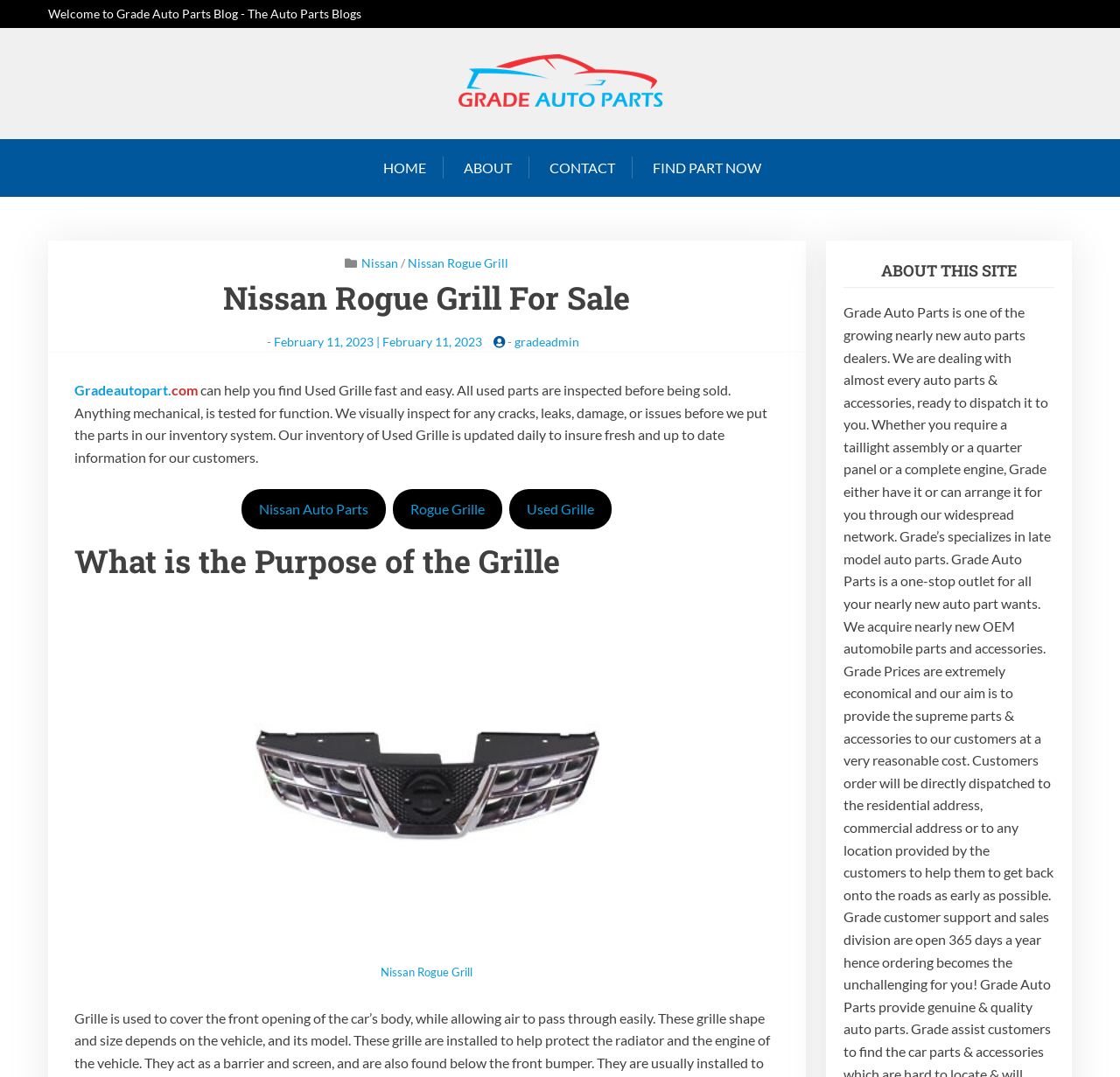Locate the bounding box coordinates of the area that needs to be clicked to fulfill the following instruction: "Search for 'Nissan Rogue Grill' parts". The coordinates should be in the format of four float numbers between 0 and 1, namely [left, top, right, bottom].

[0.364, 0.237, 0.454, 0.251]